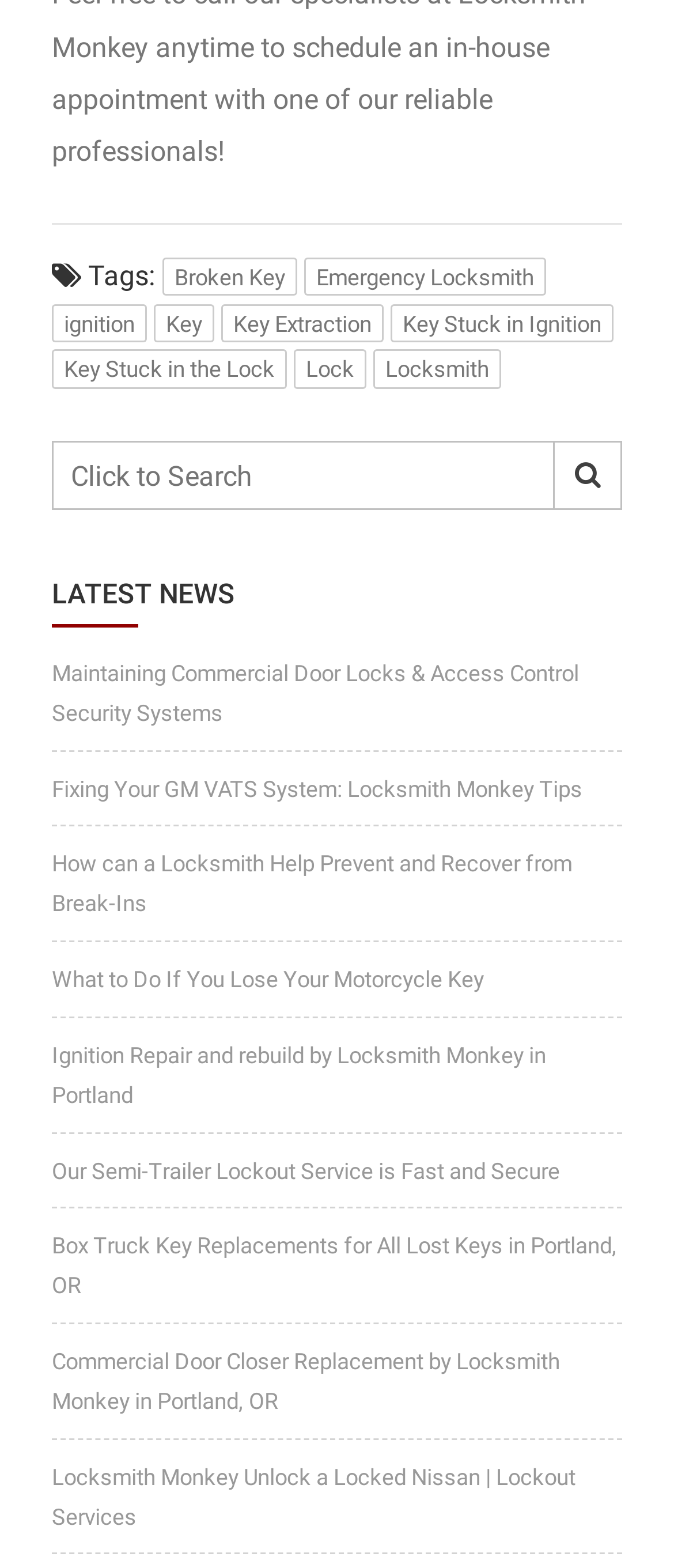Can you specify the bounding box coordinates of the area that needs to be clicked to fulfill the following instruction: "Search for locksmith services"?

[0.077, 0.281, 0.923, 0.326]